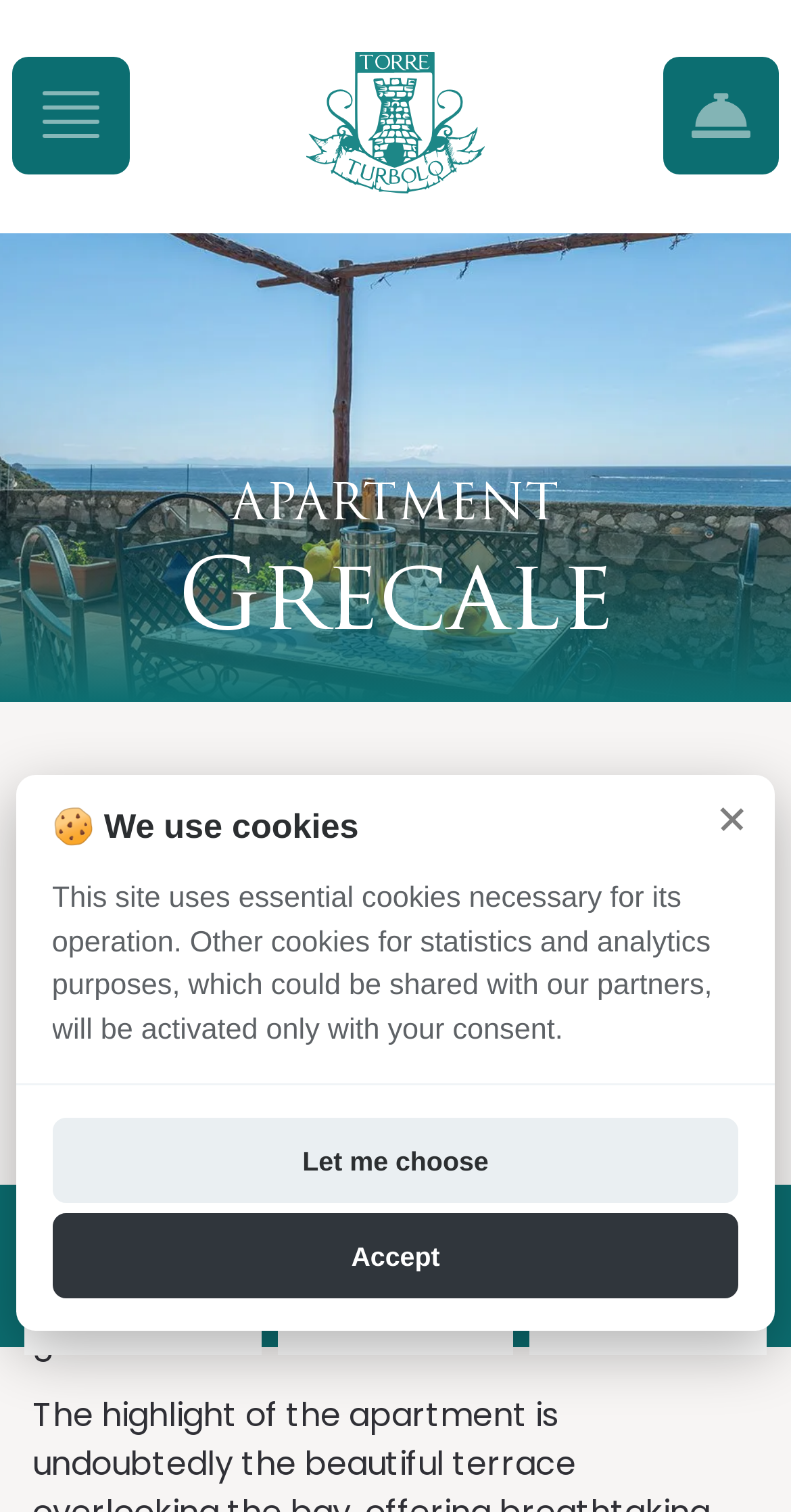What is the type of bed in the main bedroom?
Please give a detailed and thorough answer to the question, covering all relevant points.

The webpage mentions that the main bedroom is furnished with a 'comfortable double bed', indicating that the type of bed in the main bedroom is a double bed.